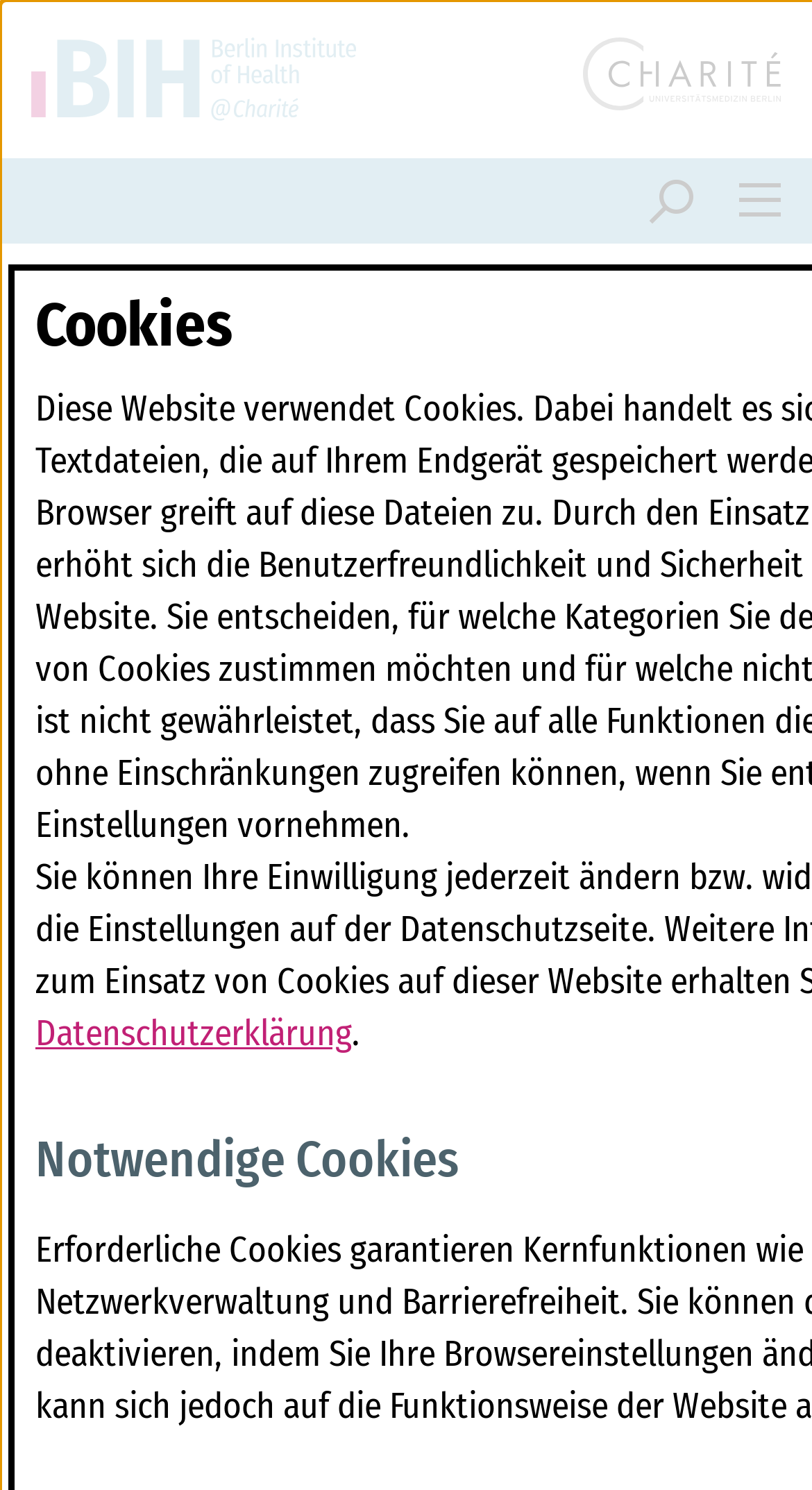Write an elaborate caption that captures the essence of the webpage.

The webpage is a forum for the Health Community, specifically the SPARK Forum. At the top left, there is a link to return to the start page, accompanied by an image. To the right of this, there is a horizontal navigation menu with options to visit the Charité website. 

Below this, there are two buttons: one to open or close the search function, and another to expand or collapse the navigation menu. The main navigation menu is located below these buttons, spanning the entire width of the page. This menu has several options, including "Über", "Translation", "Forschung", "Karriere", and "Aktuelles", each with a corresponding dropdown menu.

Further down the page, there is a section titled "Ihre aktuelle Position" (Your current position), which displays the current page's location within the website's hierarchy. Below this, there are three static text elements: "Workshop", "Veranstaltung", and "Lecture". 

To the right of these, there is a time element displaying the date "29.10.2019". The main heading of the page, "SPARK Forum: Health Community", is centered below this. 

The page's main content is a message stating "More information following soon...". Below this, there are two sections: one titled "When" with the date "29 October 2019", and another titled "Where" with the location "Kaiserin Friedrich-Haus". 

At the bottom of the page, there is a link to the data protection declaration.